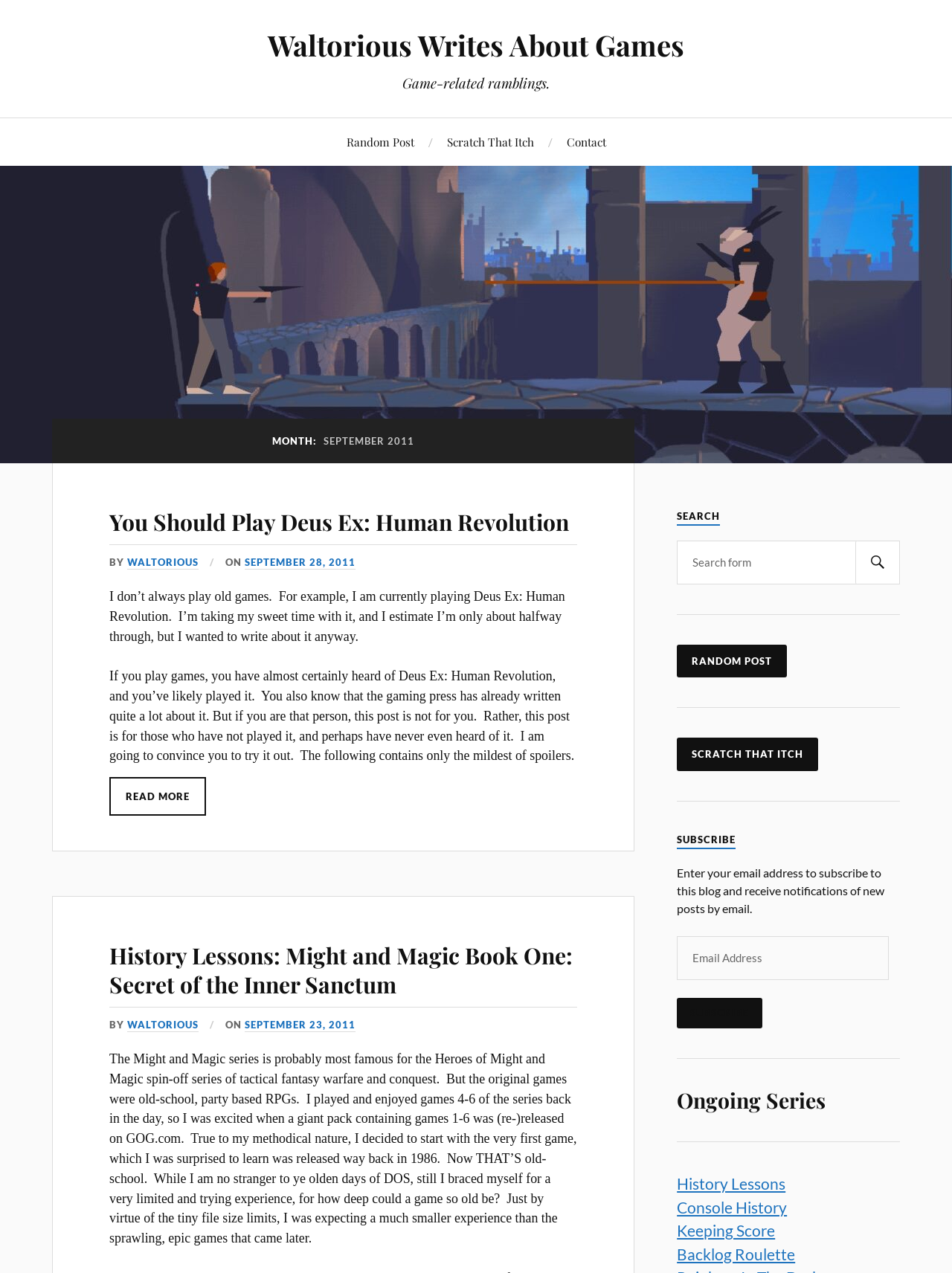Generate the text of the webpage's primary heading.

MONTH: SEPTEMBER 2011